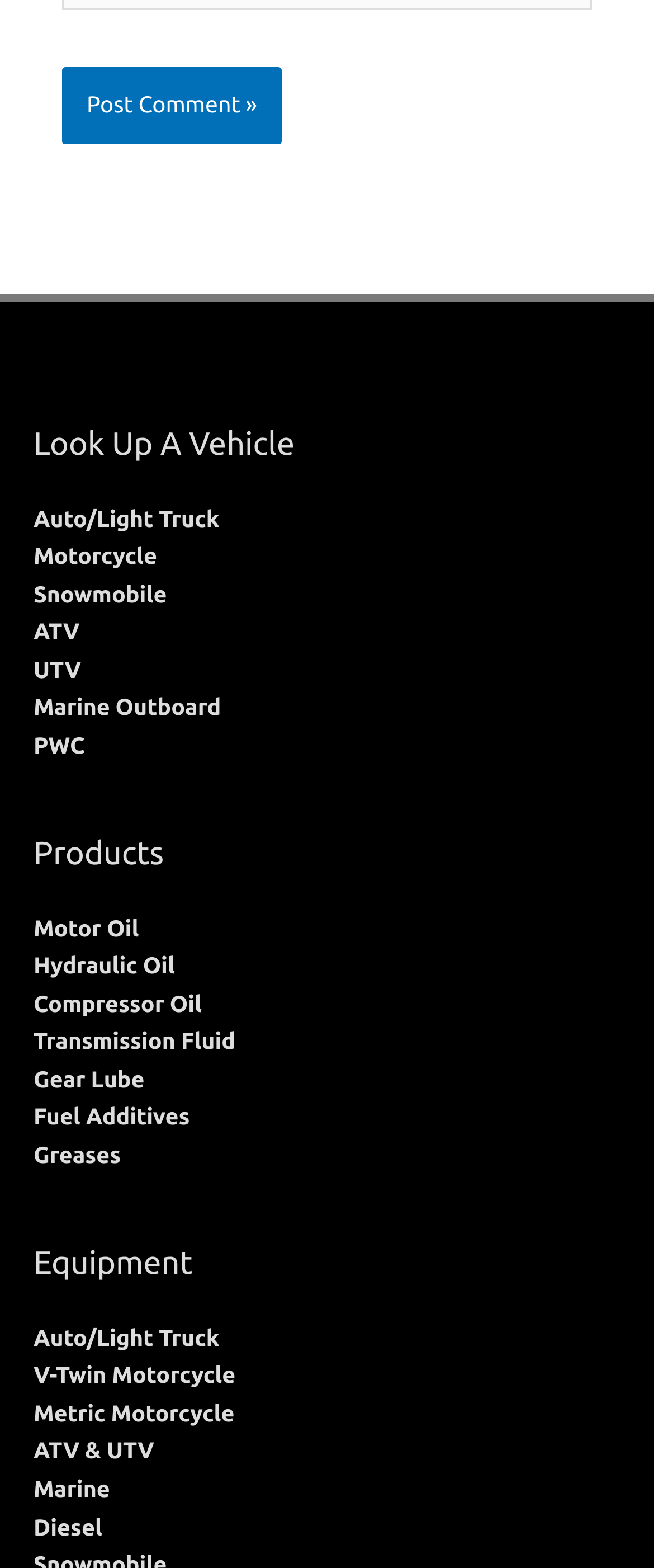Identify the bounding box coordinates of the element that should be clicked to fulfill this task: "View 'Motor Oil' products". The coordinates should be provided as four float numbers between 0 and 1, i.e., [left, top, right, bottom].

[0.051, 0.583, 0.212, 0.6]